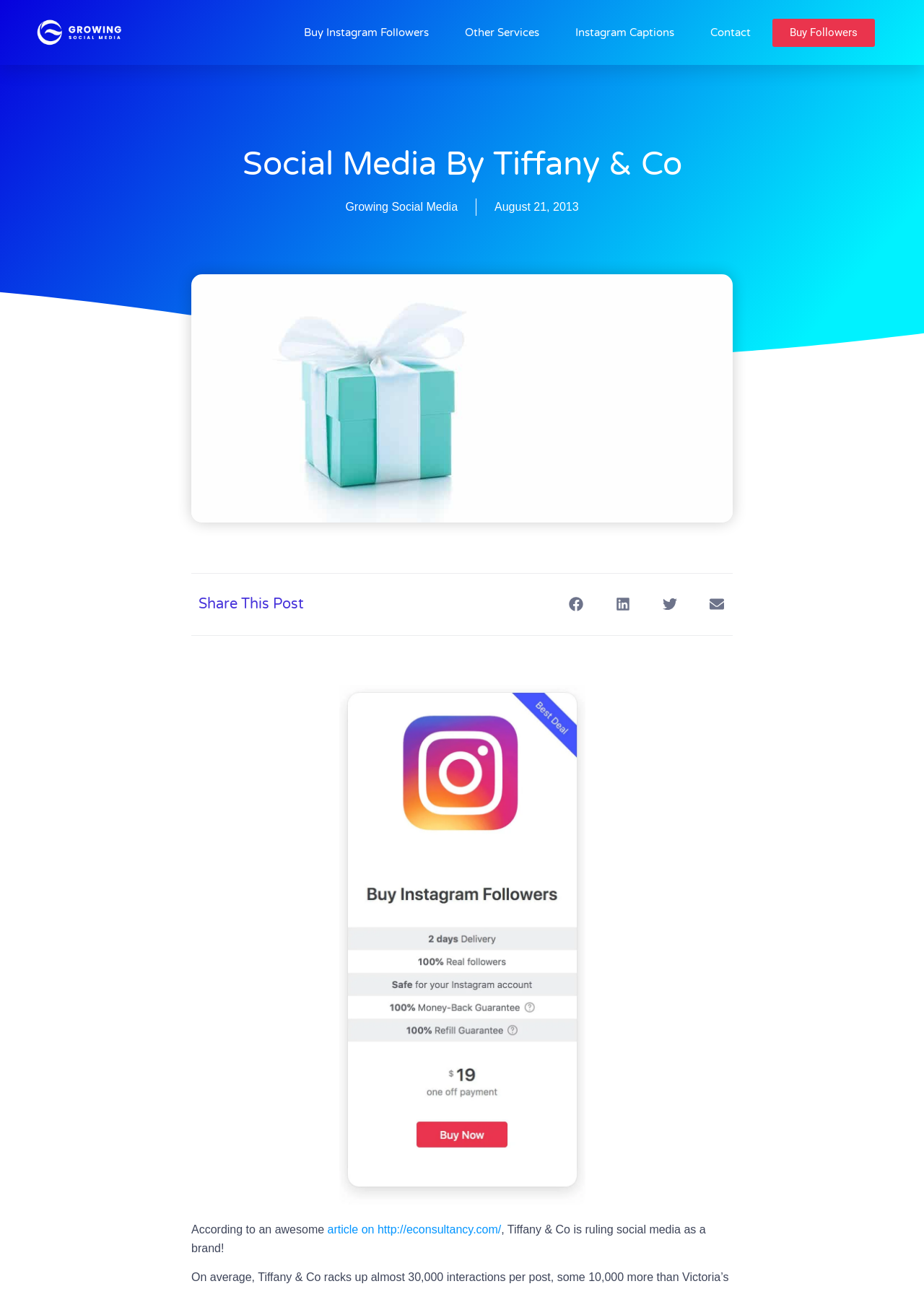What other services are mentioned on the webpage?
Use the screenshot to answer the question with a single word or phrase.

Other Services